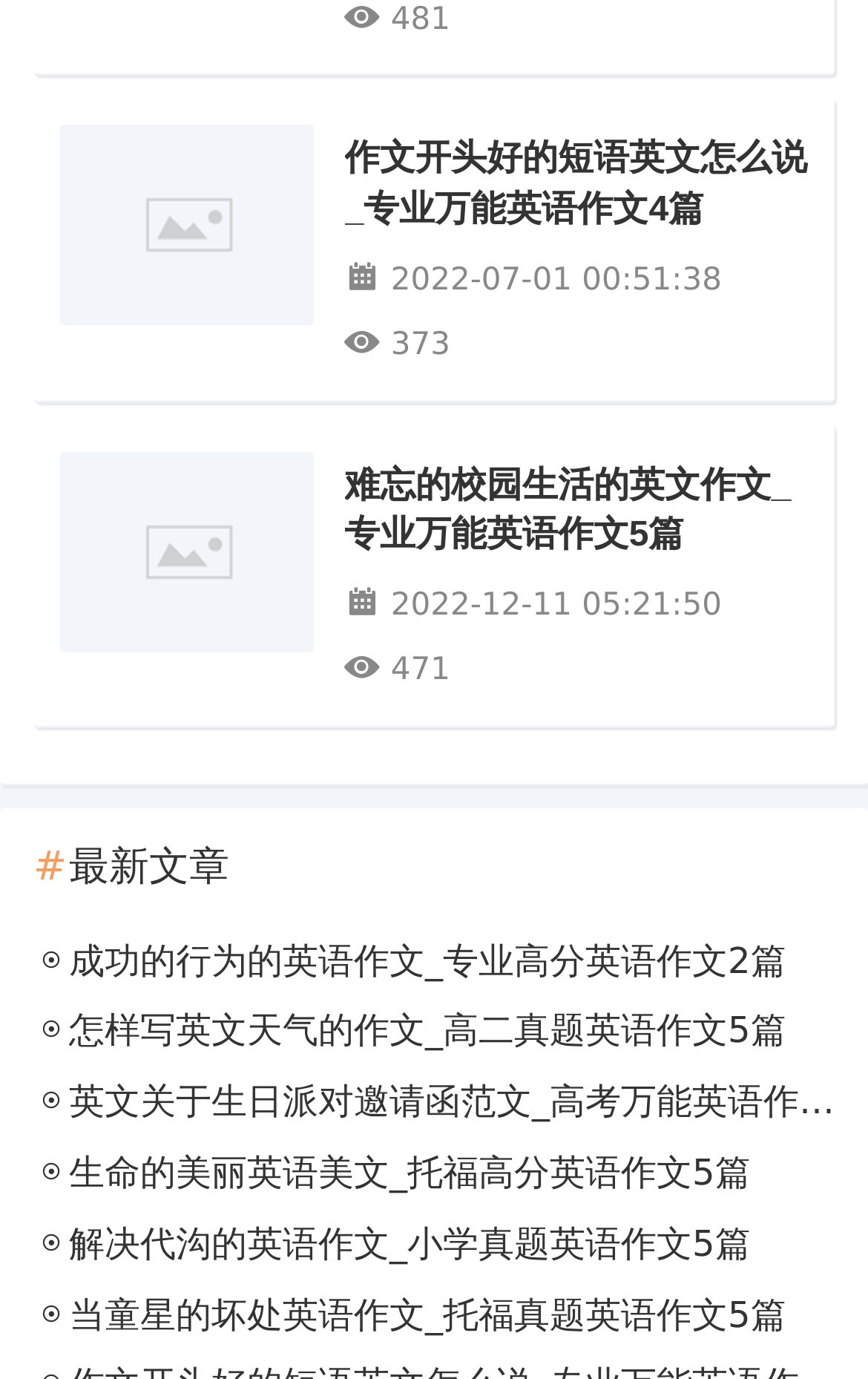Could you find the bounding box coordinates of the clickable area to complete this instruction: "read the article about successful behavior in English"?

[0.038, 0.673, 0.962, 0.721]